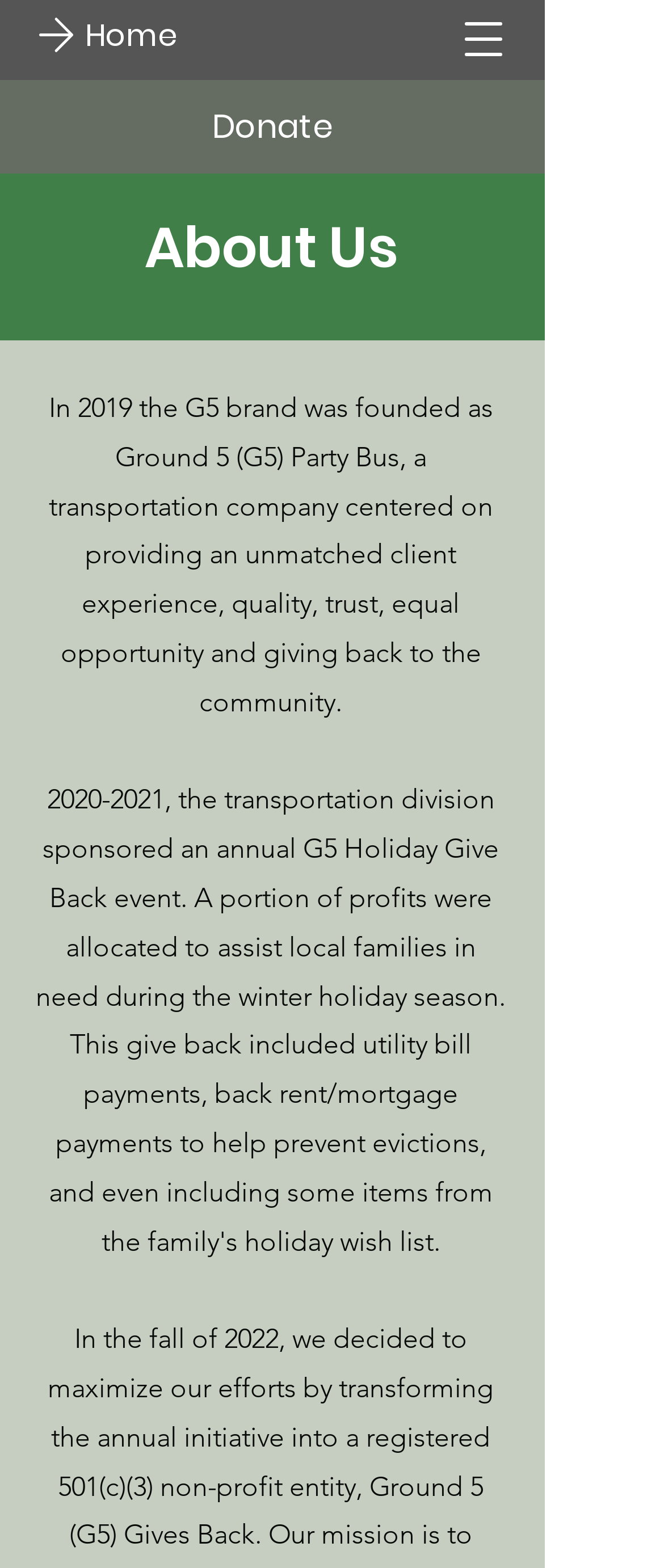Give a detailed explanation of the elements present on the webpage.

The webpage is about G5 Gives Back, an initiative that focuses on helping the local Atlanta community. At the top left of the page, there are three links: an empty link, "Home", and "Donate". Below these links, there is a heading "About Us" that spans across the top half of the page. 

Under the "About Us" heading, there is a paragraph of text that describes the founding of the G5 brand in 2019 as Ground 5 (G5) Party Bus, a transportation company that prioritizes client experience, quality, trust, equal opportunity, and giving back to the community. This text takes up a significant portion of the page.

To the right of the paragraph, there is a link "2020-2021" that is positioned roughly in the middle of the page. Below this link, there is a small, non-descriptive text element that contains a single whitespace character.